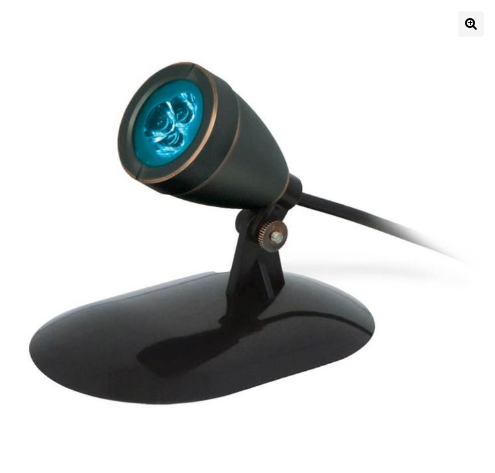How many units are in the package?
Please utilize the information in the image to give a detailed response to the question.

The caption explicitly states that the product is part of a package containing three units, which can be used to enhance outdoor aesthetics, particularly at night.